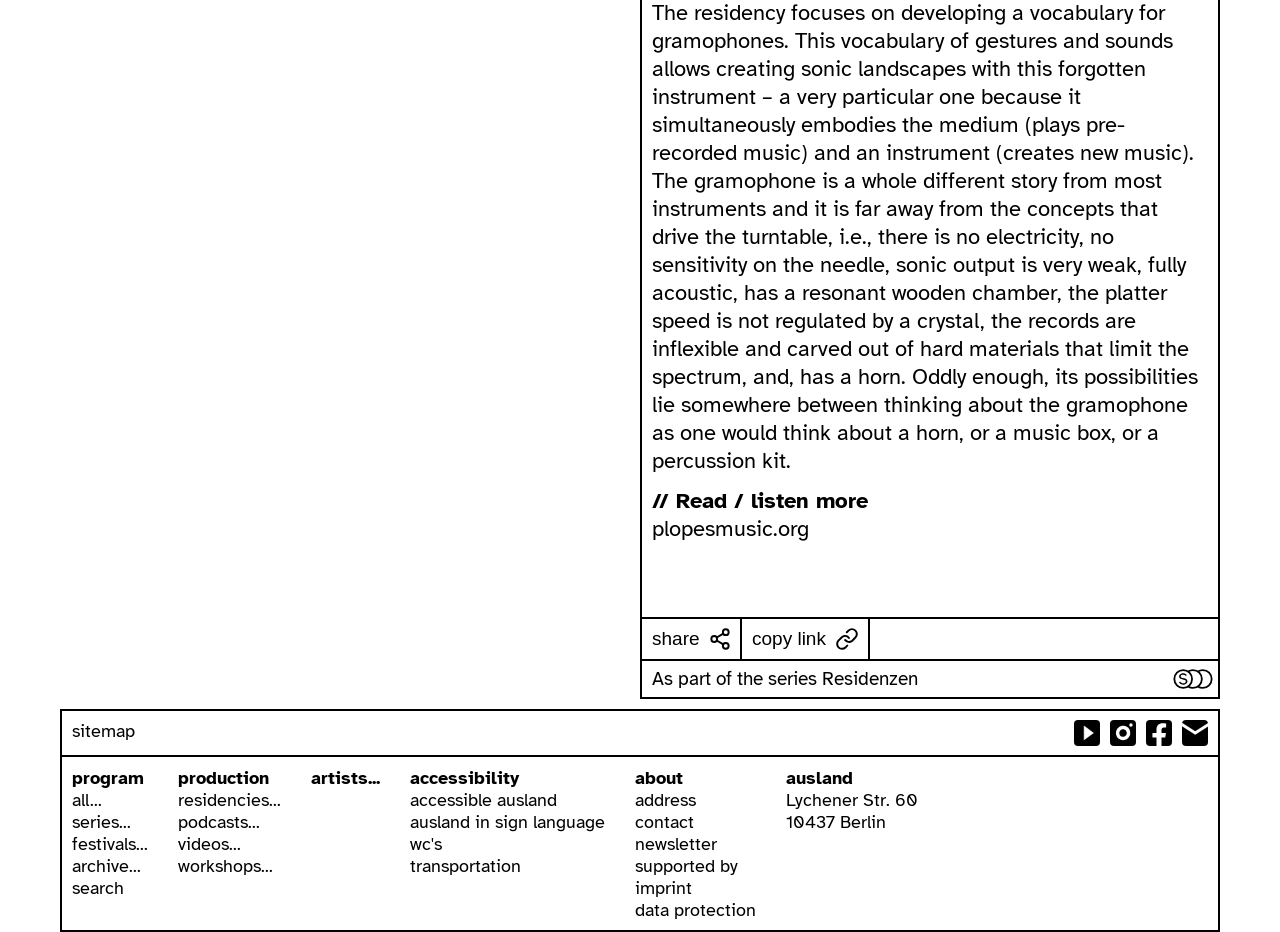Locate the bounding box for the described UI element: "transportation". Ensure the coordinates are four float numbers between 0 and 1, formatted as [left, top, right, bottom].

[0.32, 0.917, 0.407, 0.941]